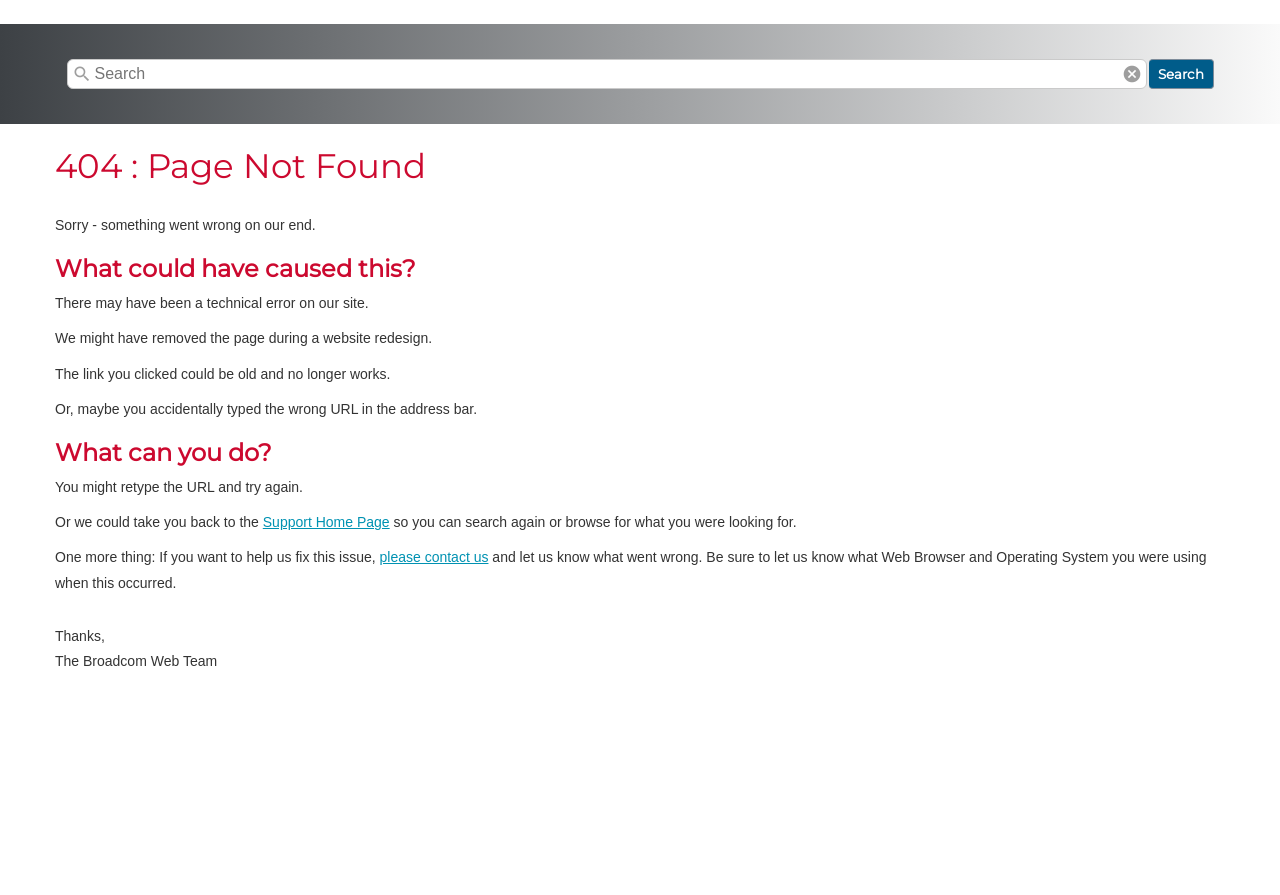What is the name of the team that maintains the website?
Please provide a single word or phrase as your answer based on the image.

Broadcom Web Team